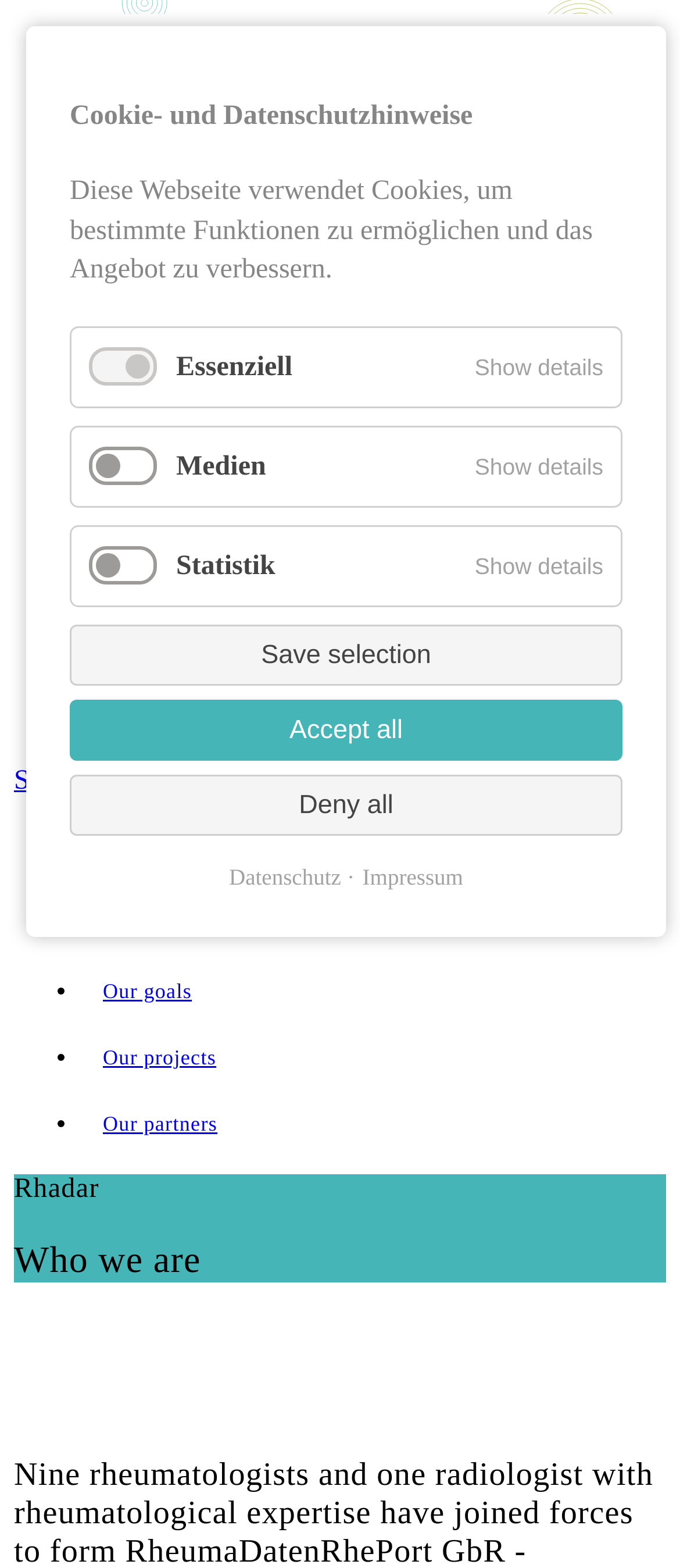Identify and provide the text of the main header on the webpage.

Who we are